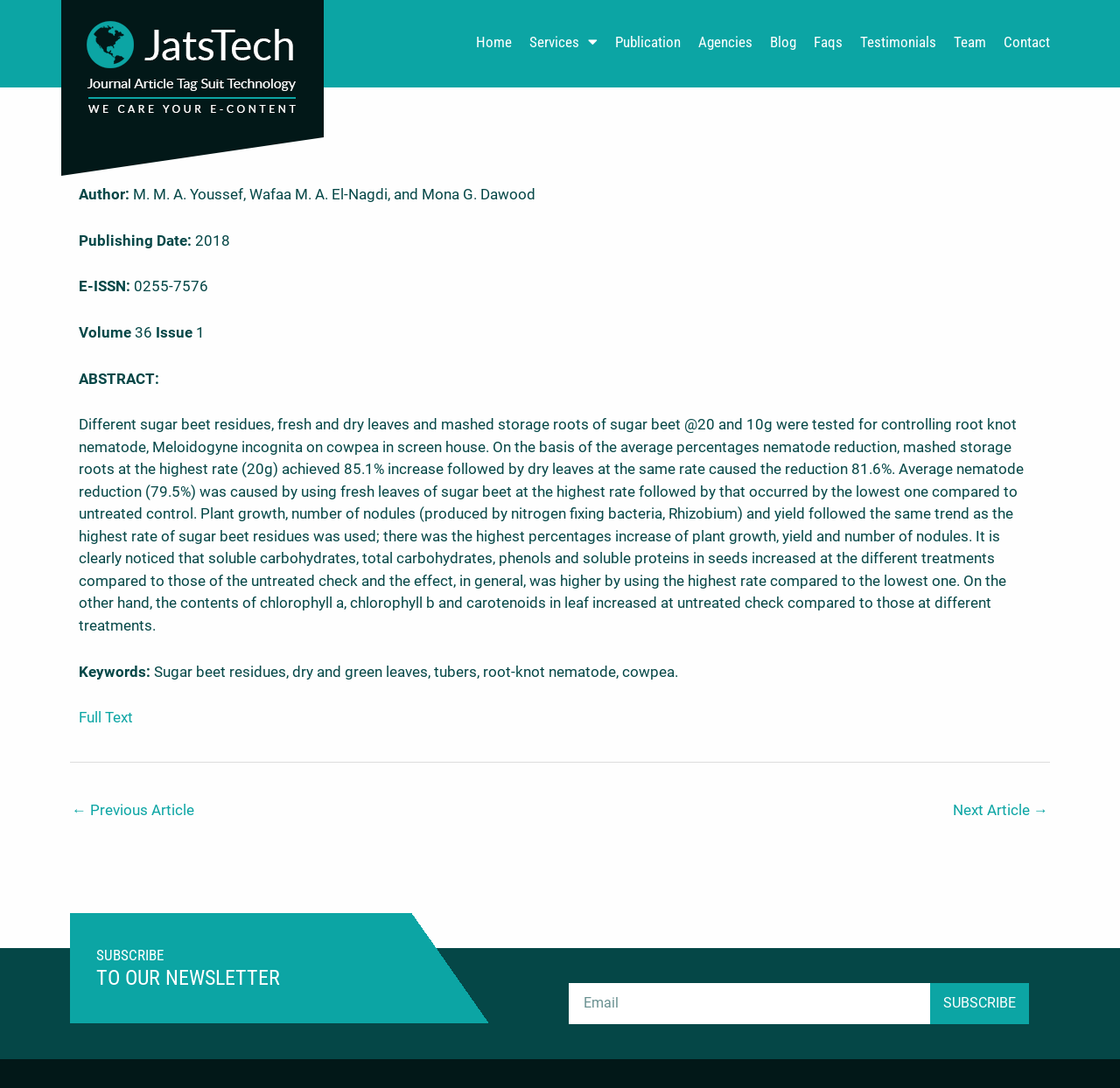What is the name of the first author?
Based on the image, give a one-word or short phrase answer.

M. M. A. Youssef